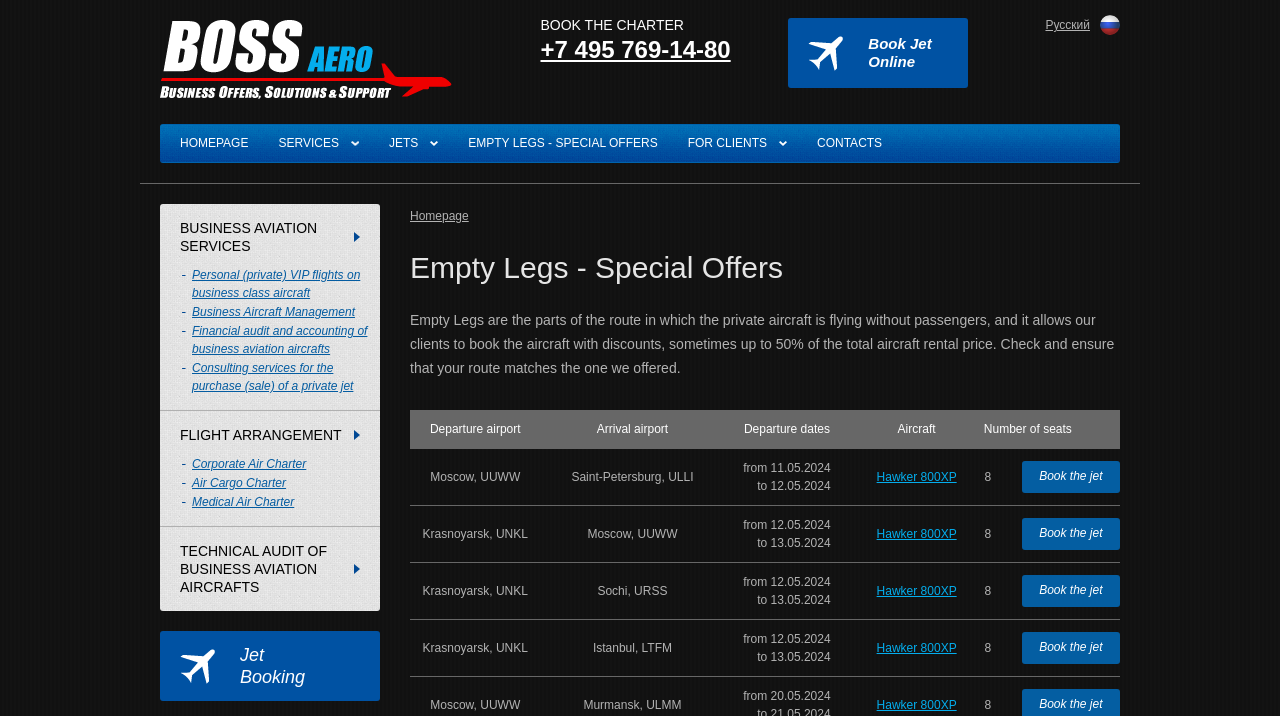Offer a meticulous description of the webpage's structure and content.

The webpage is titled "Empty Legs - Special Offers" and appears to be a business aviation services website. At the top, there is a navigation bar with links to the homepage, services, jets, empty legs, and contacts. Below the navigation bar, there is a section with links to various services, including business aviation services, flight arrangement, and technical audit of business aviation aircrafts.

On the left side of the page, there is a column with links to different sections of the website, including homepage, services, jets, empty legs, and contacts. Below this column, there is a section with a heading "Empty Legs - Special Offers" and a table with several rows. Each row represents a special offer, with columns for departure airport, arrival airport, departure dates, aircraft, and number of seats. The table has a few rows, with each row containing information about a specific special offer.

On the right side of the page, there is a section with a link to "Book Jet Online" and a smaller table with a link to "Business Aviation Services". Below this section, there is a link to "Jet Booking" and another link to "Homepage".

At the bottom of the page, there is a section with a table that appears to be a search result or a list of special offers. Each row in the table has information about a specific offer, including departure airport, arrival airport, departure dates, aircraft, and number of seats. One of the rows has a link to "Hawker 800XP", which is likely a type of aircraft.